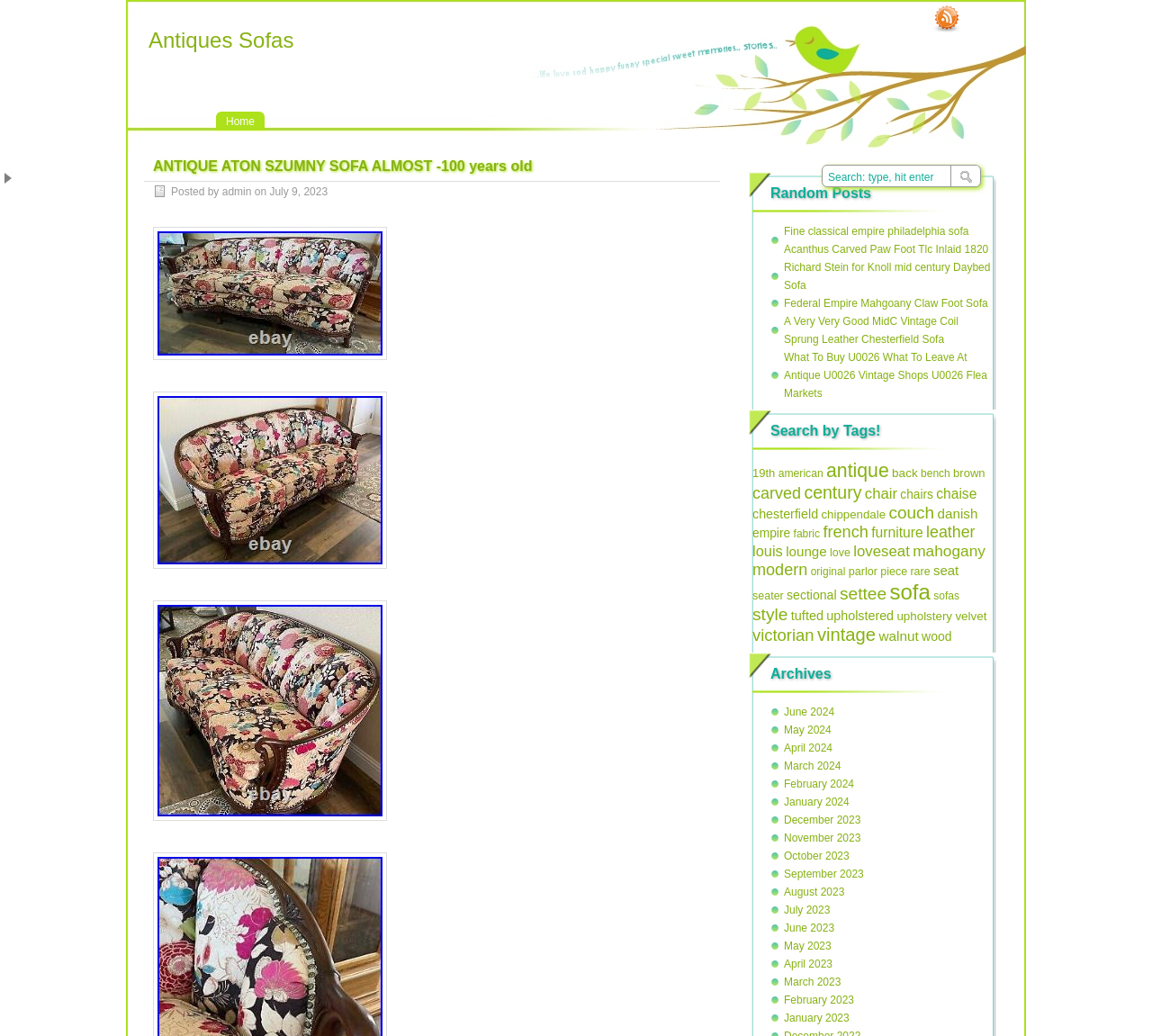Using the information from the screenshot, answer the following question thoroughly:
What is the date of the post about the antique sofa?

The webpage has a static text element 'Posted by admin on July 9, 2023' which indicates the date of the post about the antique sofa.